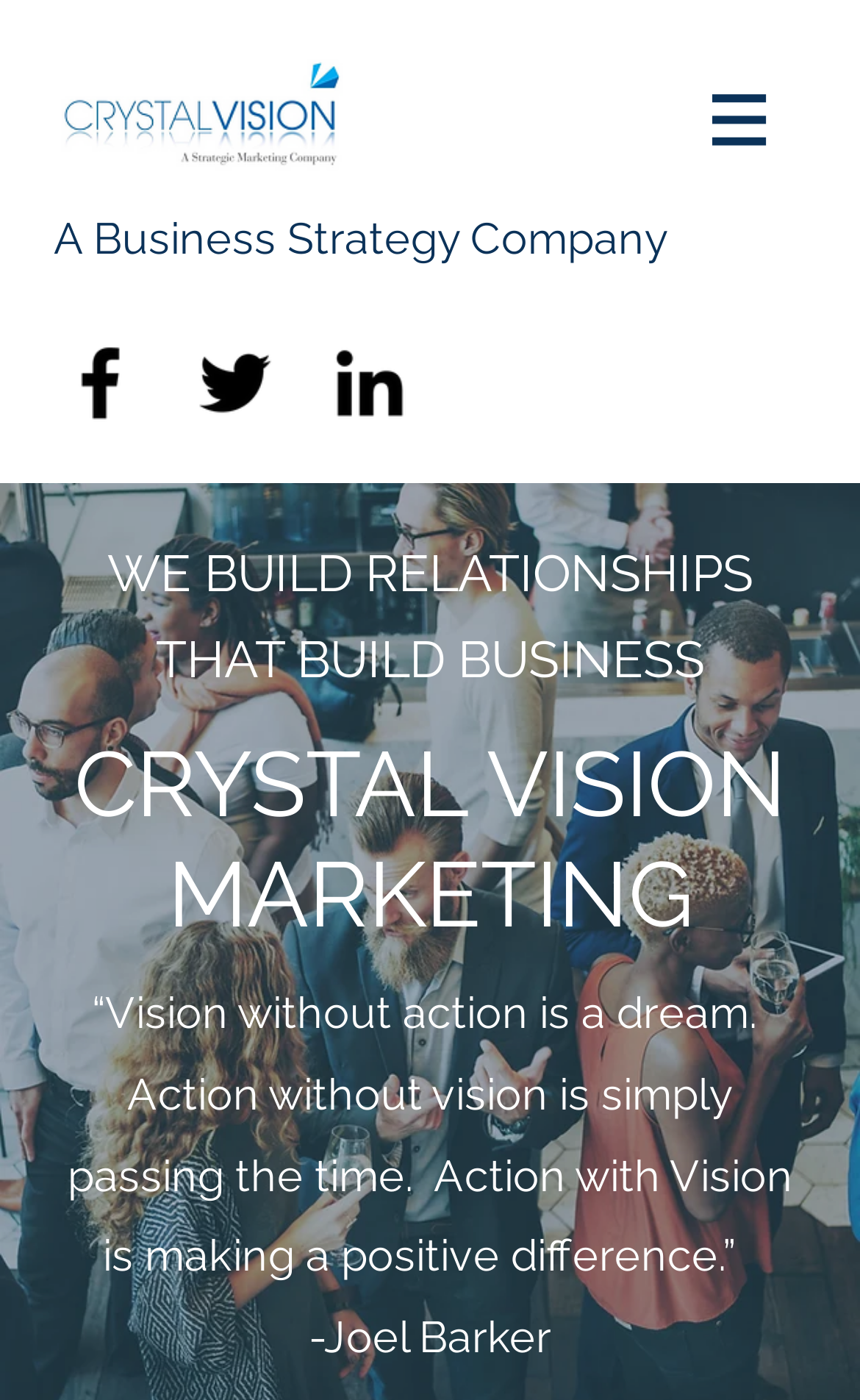Produce a meticulous description of the webpage.

The webpage is titled "Home" and appears to be the homepage of a business strategy company called Crystal Vision Marketing. At the top left corner, there is a logo image of the company, accompanied by a heading that reads "A Business Strategy Company". 

Below the logo, there is a social bar with three links to the company's social media profiles: Facebook, Twitter, and LinkedIn, each represented by an icon. 

To the right of the logo, there is a navigation menu labeled "Site" with a button that has a popup menu. The button is accompanied by an image.

The main content of the page is divided into three sections. The first section has a heading that reads "WE BUILD RELATIONSHIPS THAT BUILD BUSINESS". The second section has a heading that reads "CRYSTAL VISION MARKETING", which is the name of the company. 

The third section features a quote from Joel Barker, which reads "“Vision without action is a dream. Action without vision is simply passing the time. Action with Vision is making a positive difference.”" The quote is attributed to Joel Barker, whose name is written below the quote.